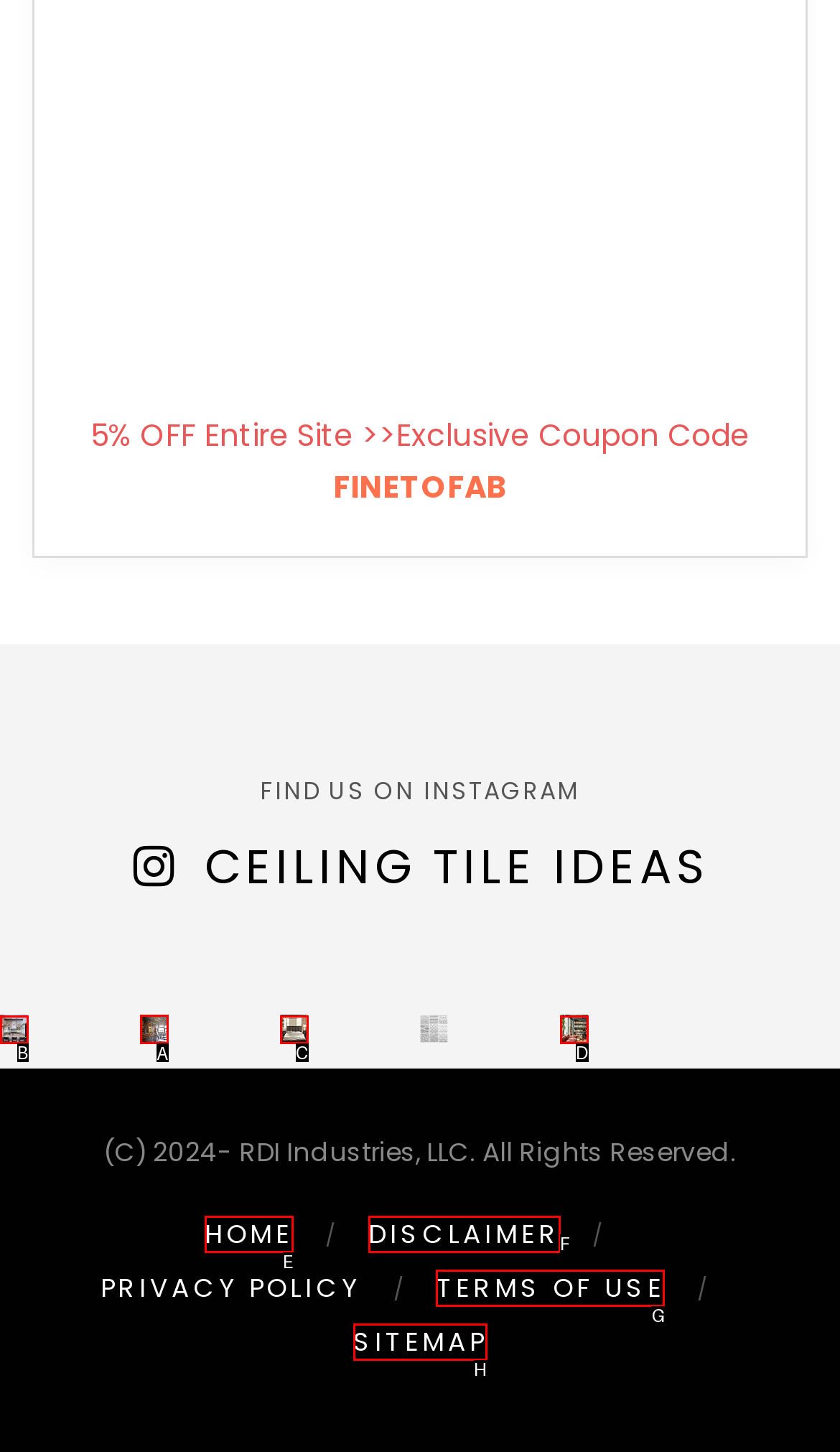Tell me which letter corresponds to the UI element that should be clicked to fulfill this instruction: Explore coffee shop design ideas
Answer using the letter of the chosen option directly.

A